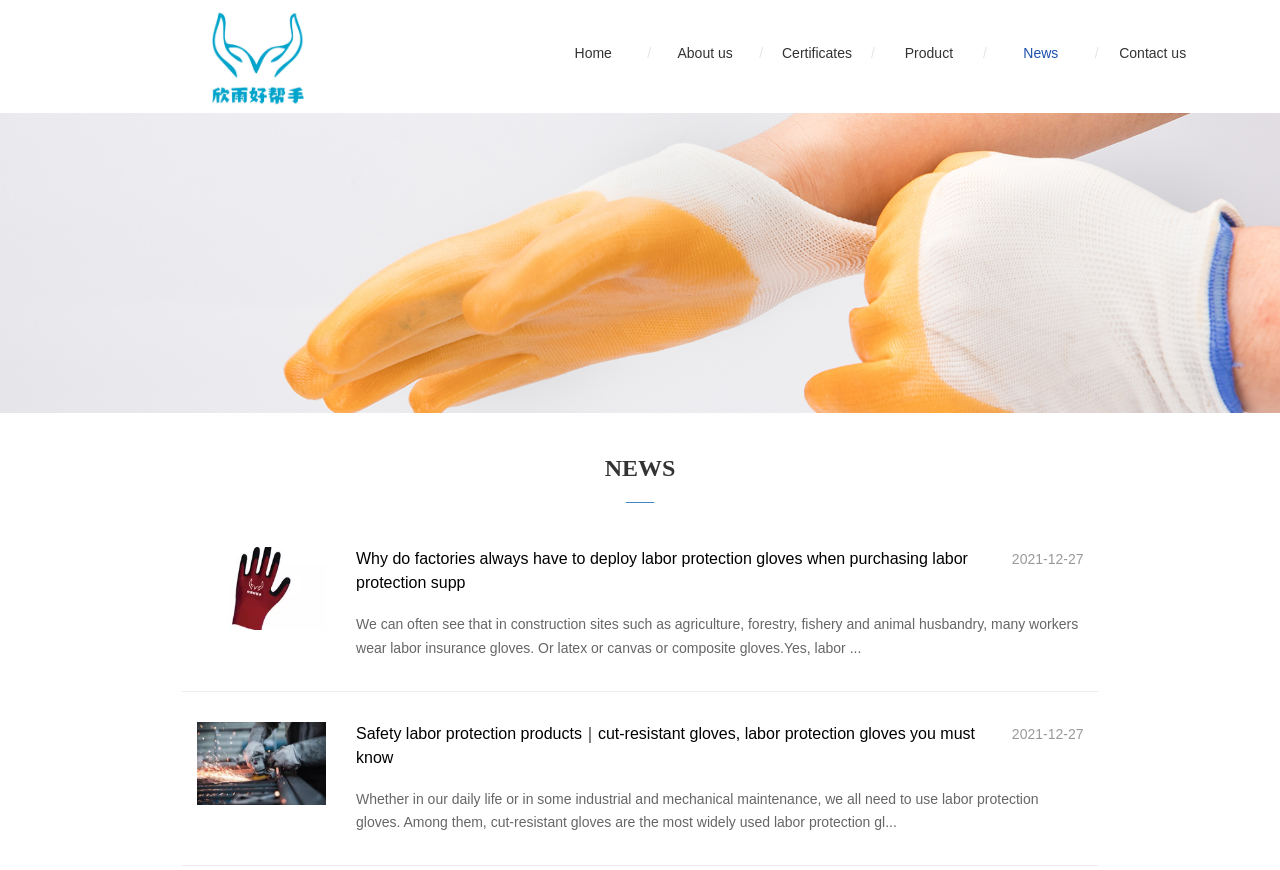Find the bounding box coordinates of the element you need to click on to perform this action: 'contact us'. The coordinates should be represented by four float values between 0 and 1, in the format [left, top, right, bottom].

[0.866, 0.015, 0.935, 0.107]